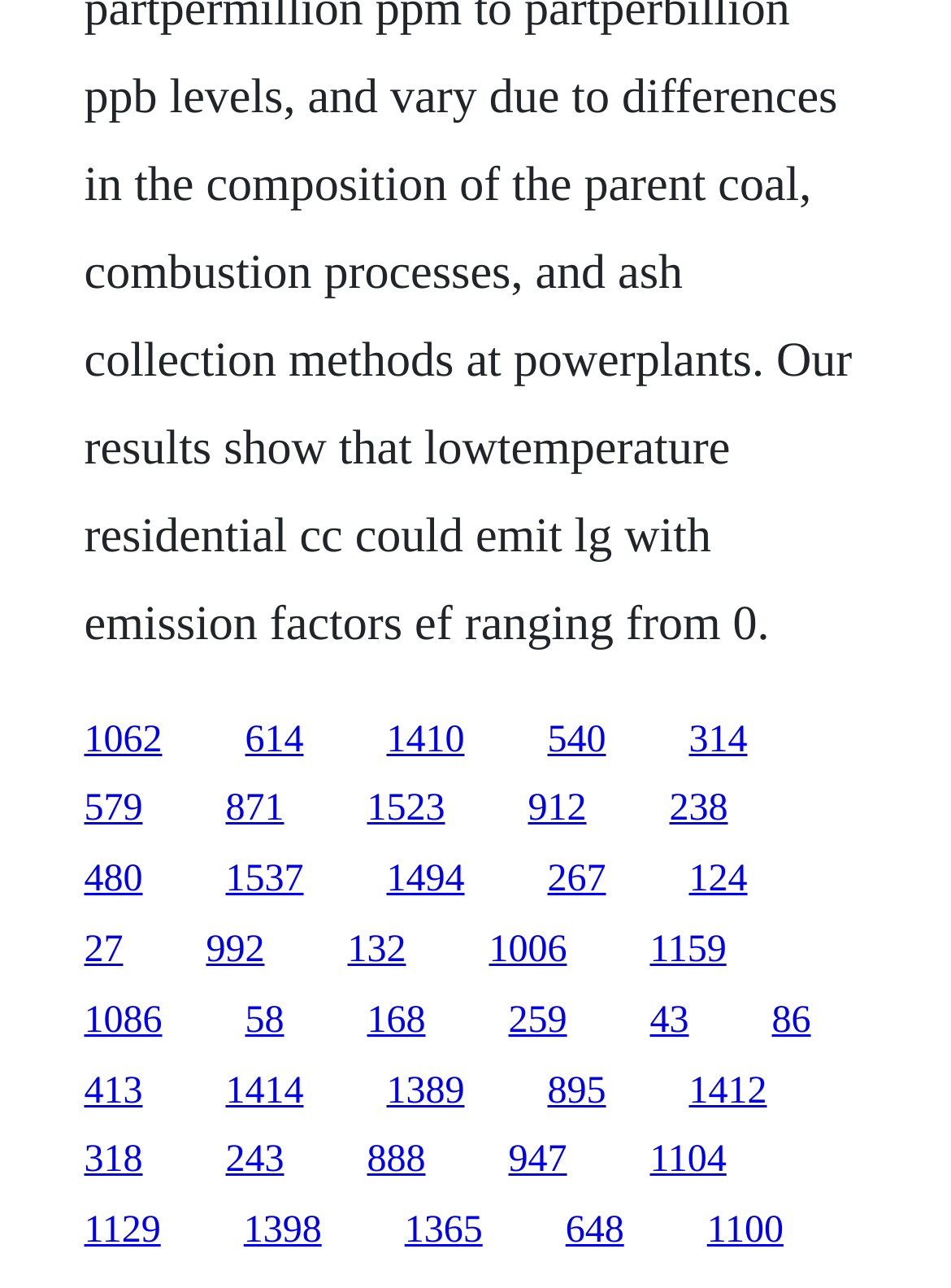Identify the bounding box of the HTML element described here: "888". Provide the coordinates as four float numbers between 0 and 1: [left, top, right, bottom].

[0.386, 0.885, 0.447, 0.917]